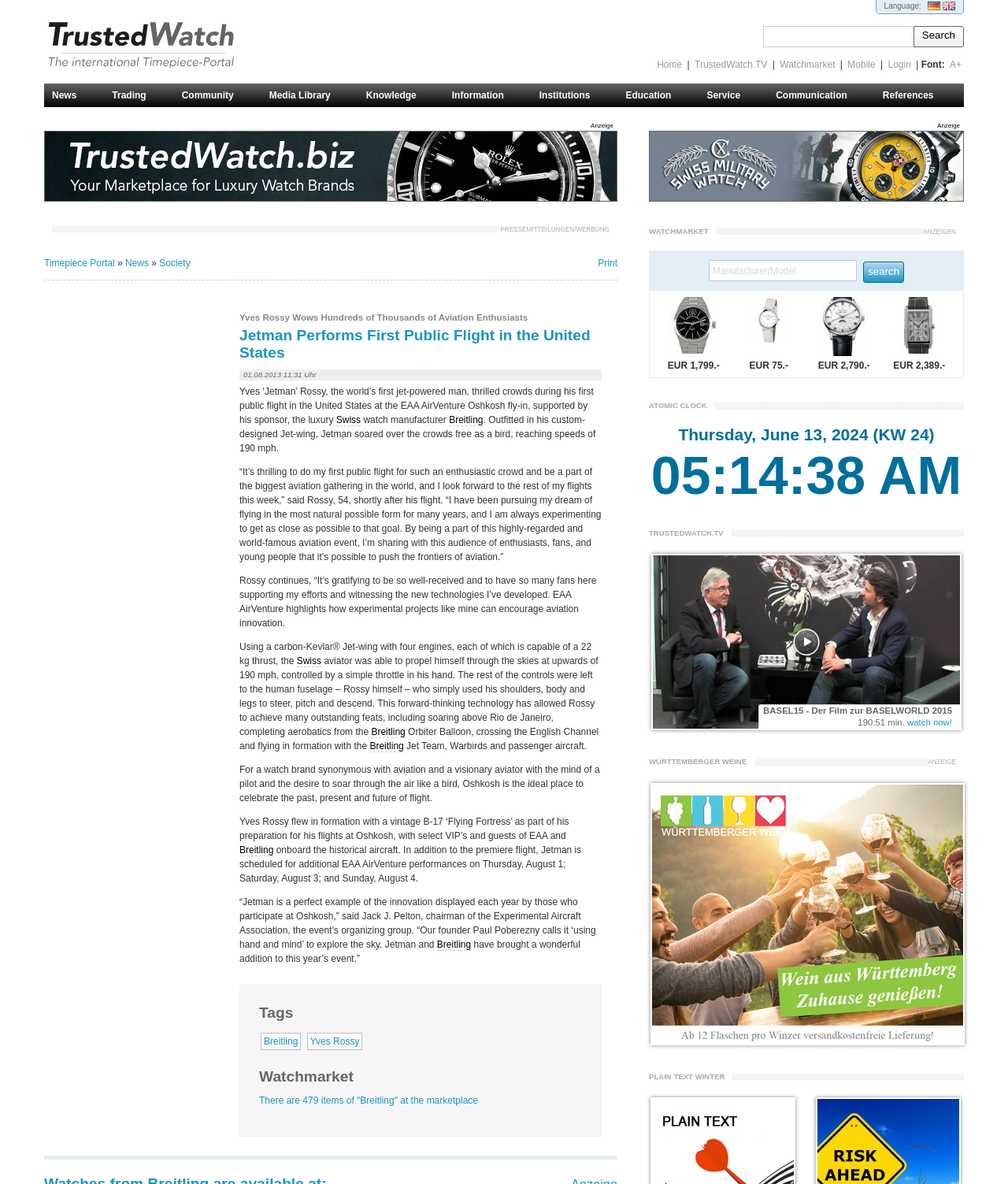Please determine the bounding box coordinates of the element's region to click in order to carry out the following instruction: "Search for watches". The coordinates should be four float numbers between 0 and 1, i.e., [left, top, right, bottom].

[0.757, 0.022, 0.906, 0.04]